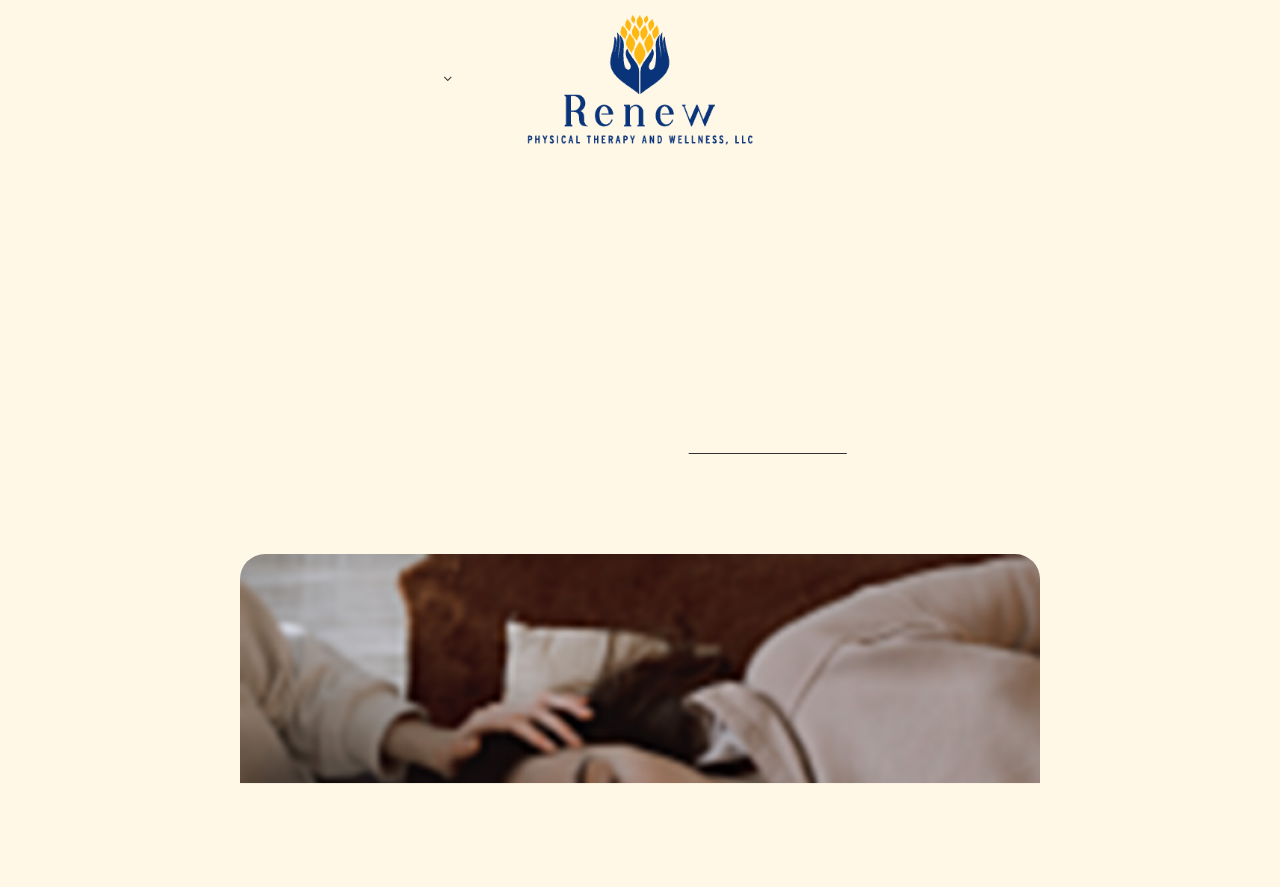What type of therapy is mentioned on the webpage?
Based on the content of the image, thoroughly explain and answer the question.

I found the answer by looking at the link element with the text 'CranioSacral Therapy', which is located below the main heading.